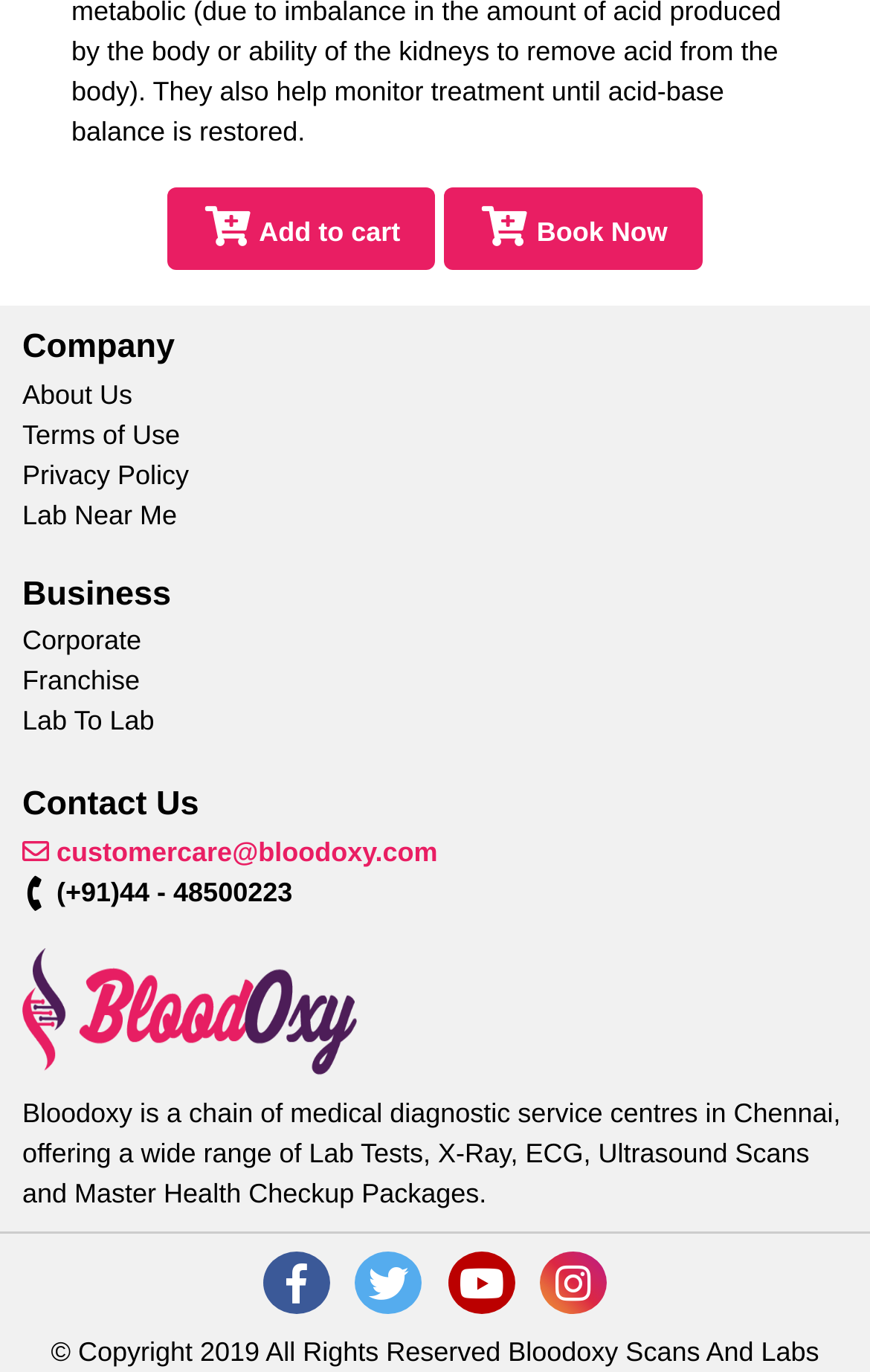Can you give a comprehensive explanation to the question given the content of the image?
What services does Bloodoxy offer?

I found the services offered by Bloodoxy in the StaticText element with the bounding box coordinates [0.026, 0.8, 0.966, 0.881] which describes the company's services.